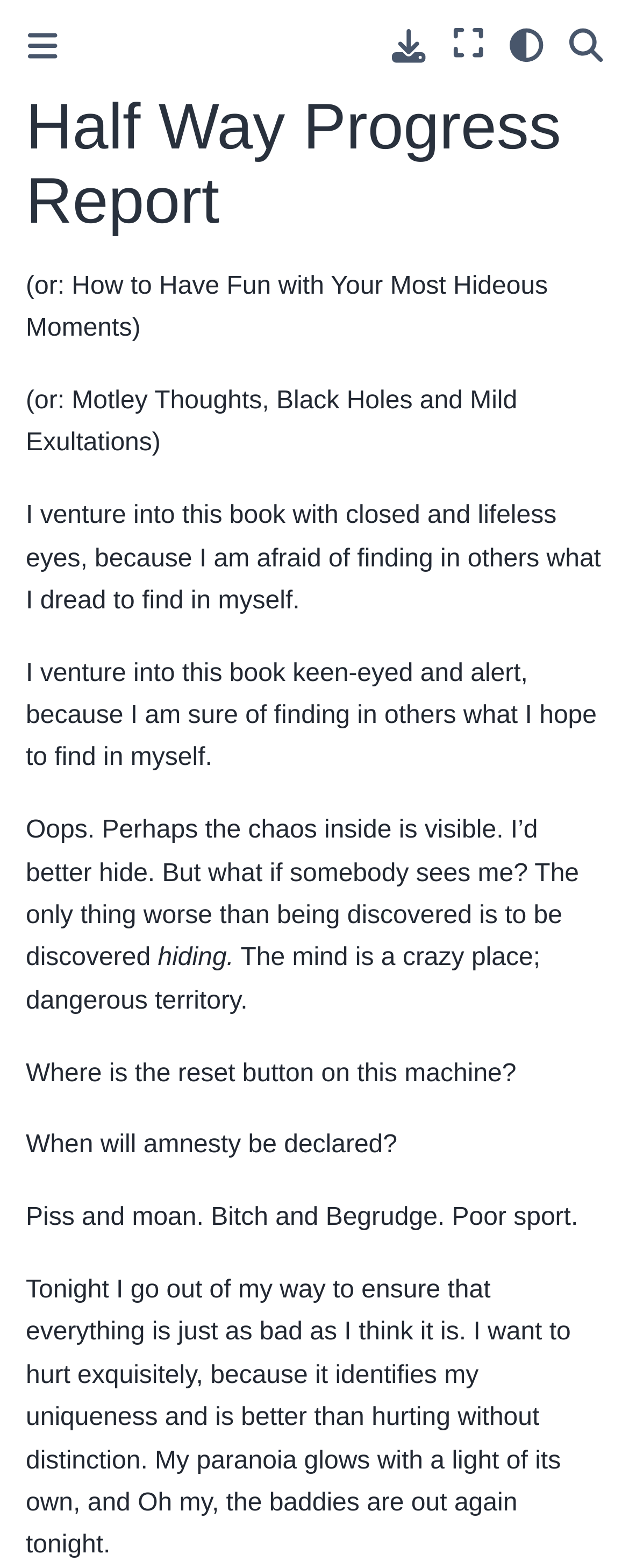Find the bounding box coordinates for the HTML element described as: "aria-label="light/dark"". The coordinates should consist of four float values between 0 and 1, i.e., [left, top, right, bottom].

[0.791, 0.013, 0.885, 0.045]